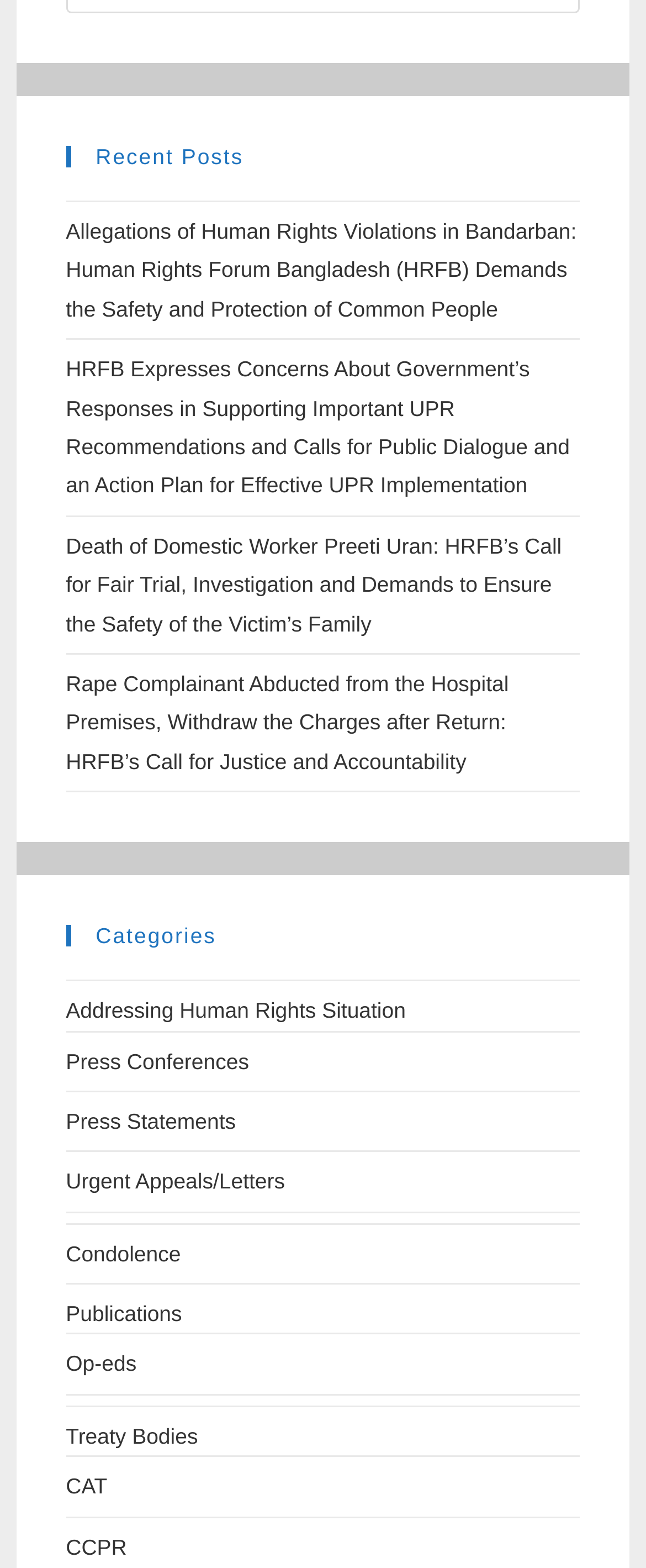How many categories are listed?
Could you answer the question in a detailed manner, providing as much information as possible?

I counted the number of links under the 'Categories' heading, which are 9 in total.